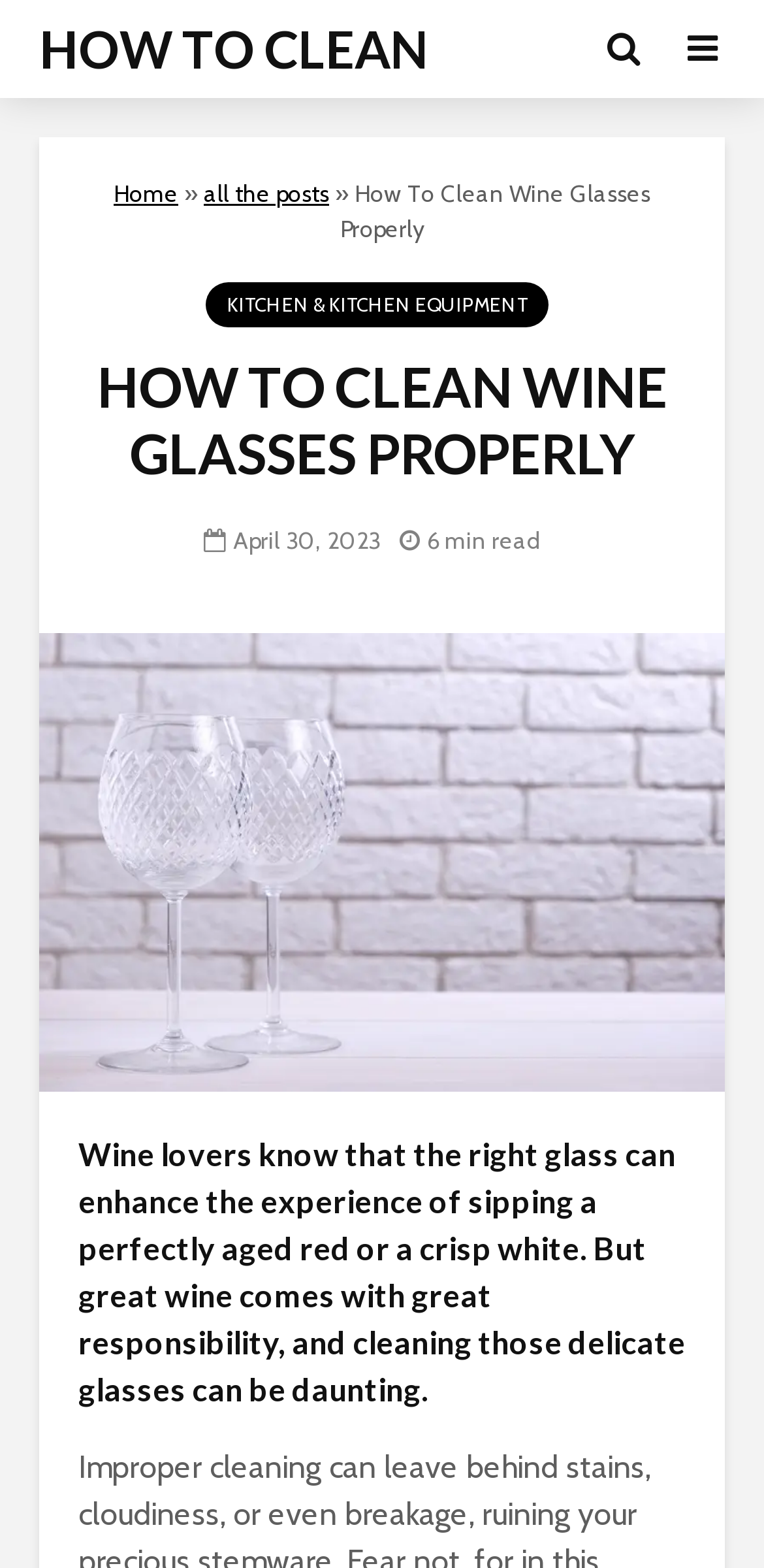Please specify the bounding box coordinates in the format (top-left x, top-left y, bottom-right x, bottom-right y), with all values as floating point numbers between 0 and 1. Identify the bounding box of the UI element described by: all the posts

[0.267, 0.114, 0.431, 0.132]